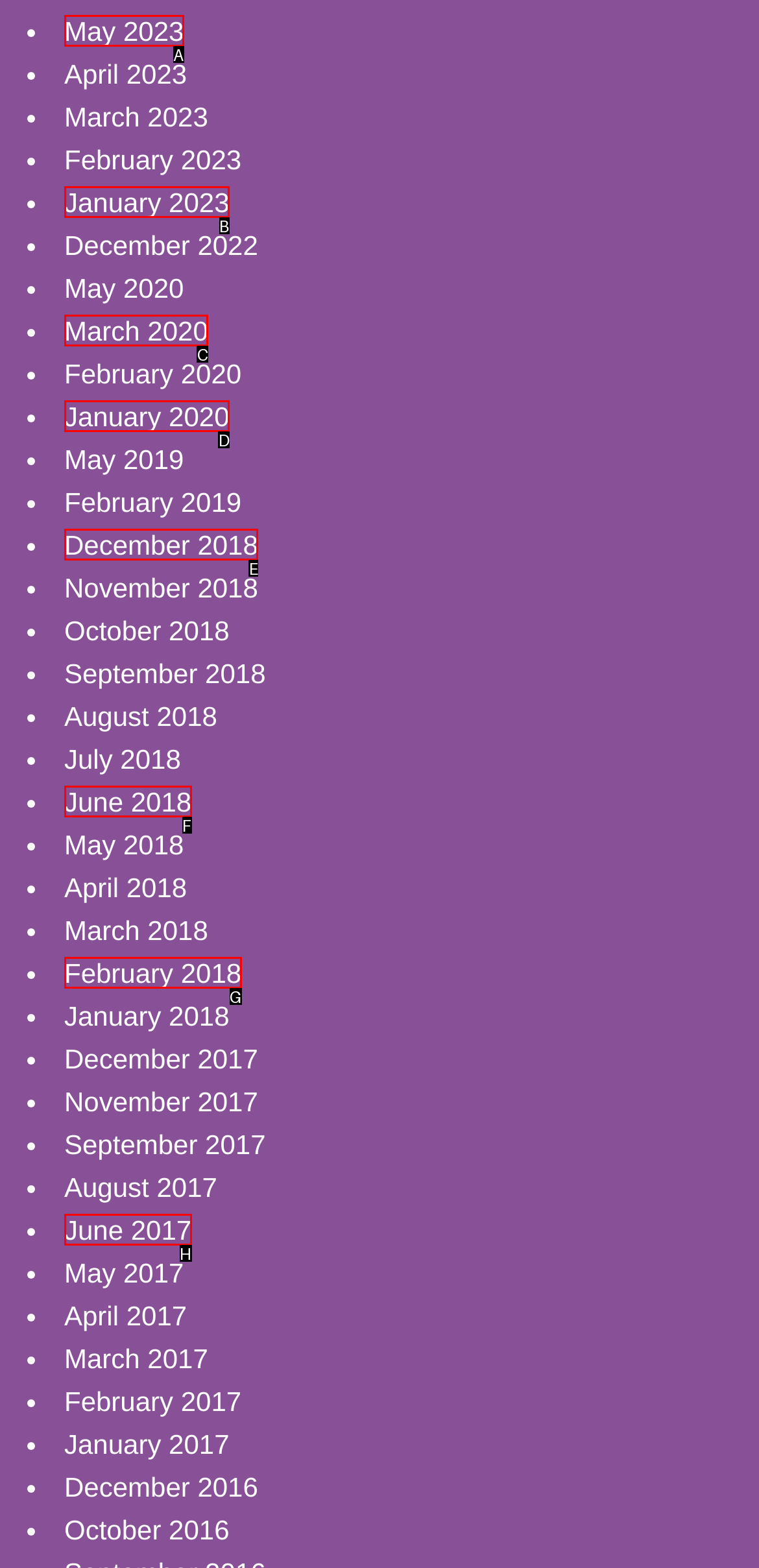Determine the correct UI element to click for this instruction: View January 2023. Respond with the letter of the chosen element.

B